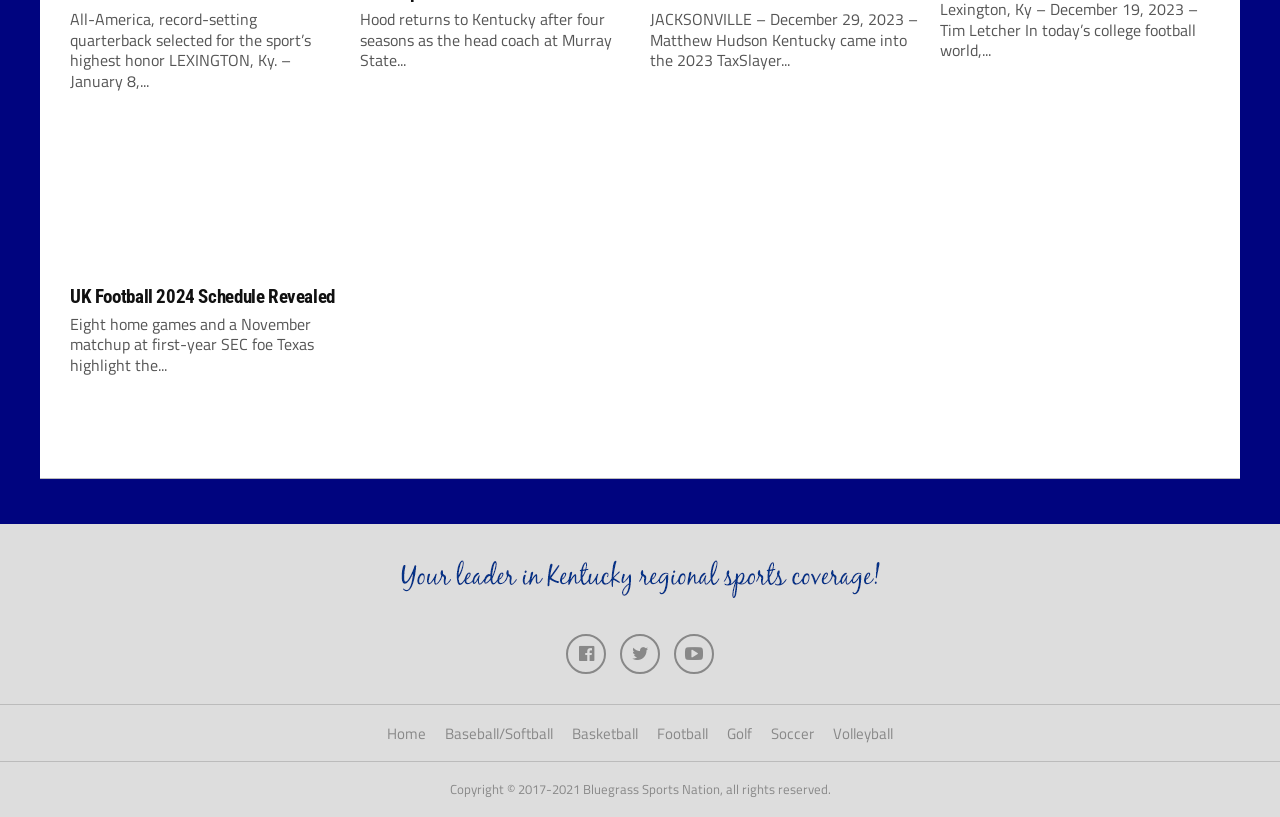What is the sport mentioned in the first paragraph?
Examine the screenshot and reply with a single word or phrase.

Football